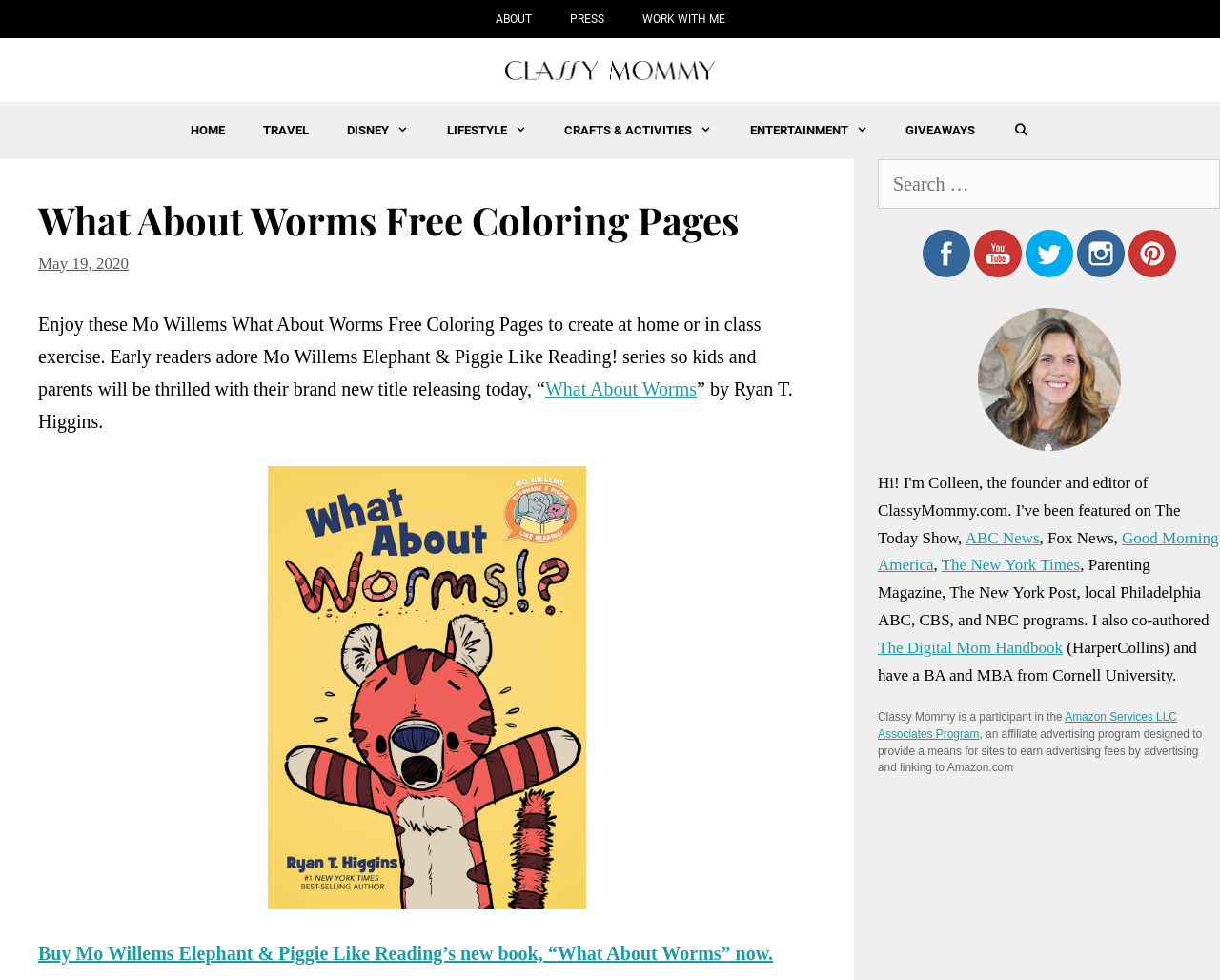What is the name of the book co-authored by the website's author?
Based on the image, provide a one-word or brief-phrase response.

The Digital Mom Handbook